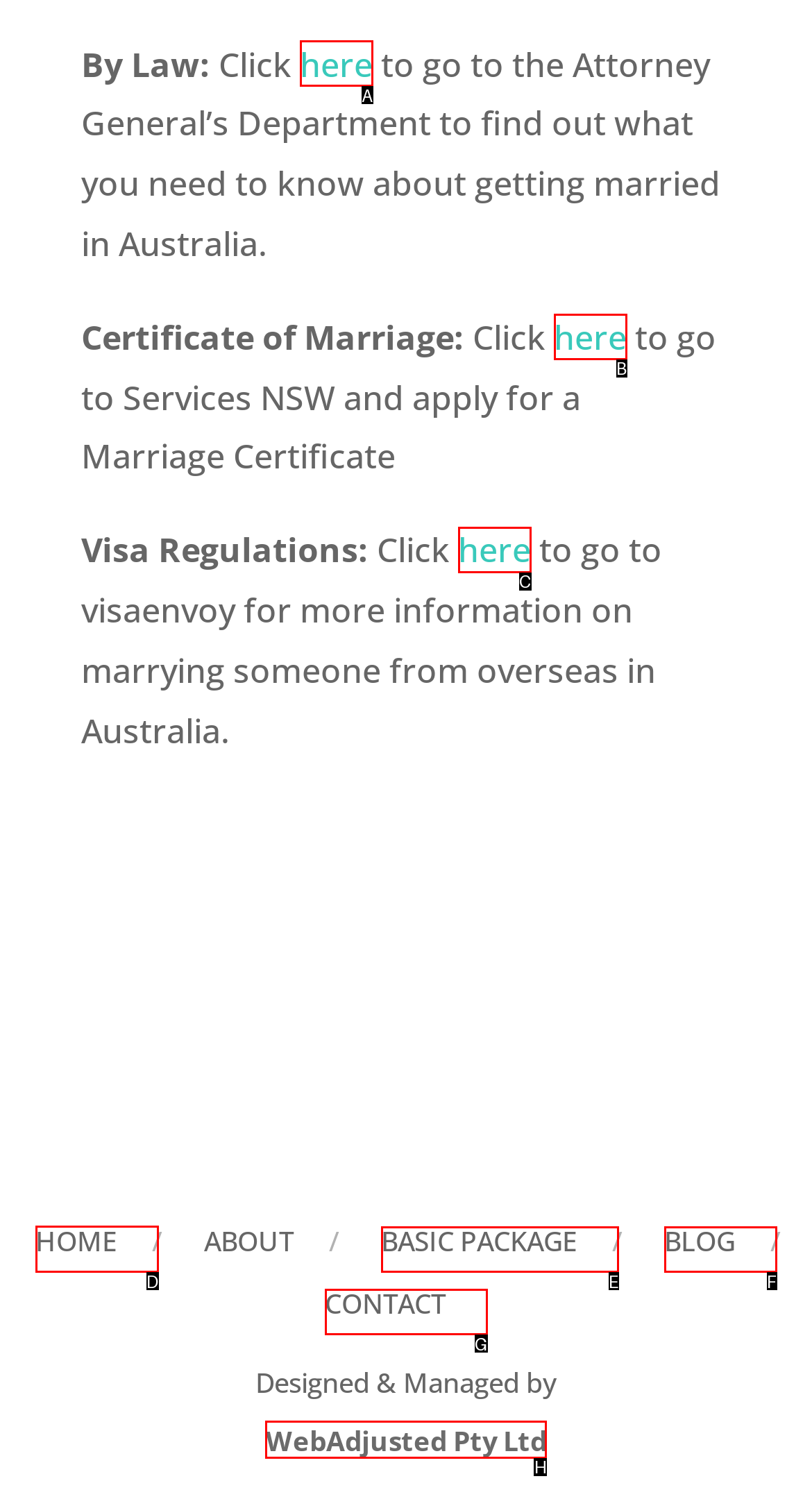Identify the correct UI element to click to follow this instruction: Go to HOME page
Respond with the letter of the appropriate choice from the displayed options.

D